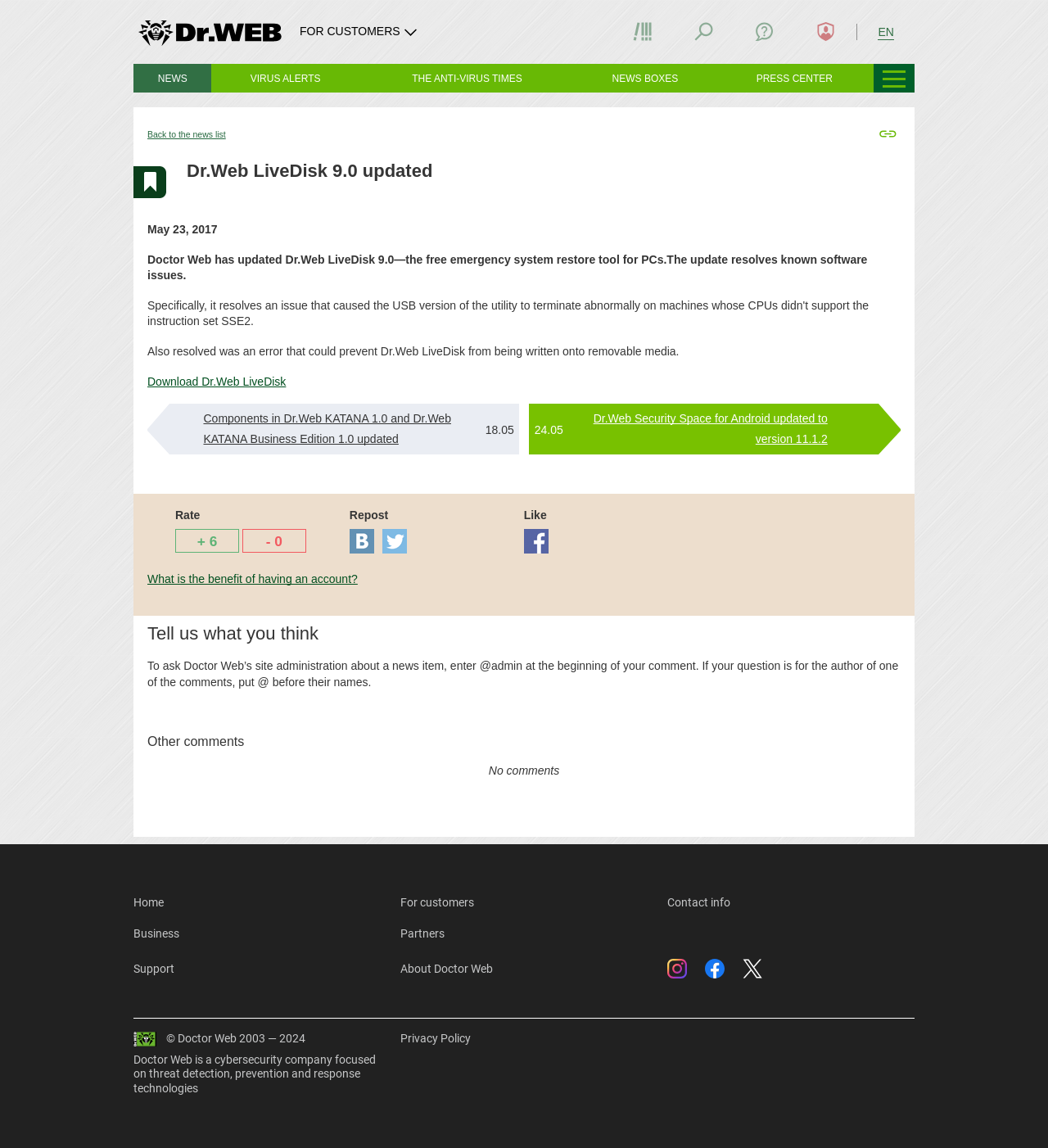Kindly determine the bounding box coordinates for the area that needs to be clicked to execute this instruction: "Download Dr.Web LiveDisk".

[0.141, 0.326, 0.273, 0.338]